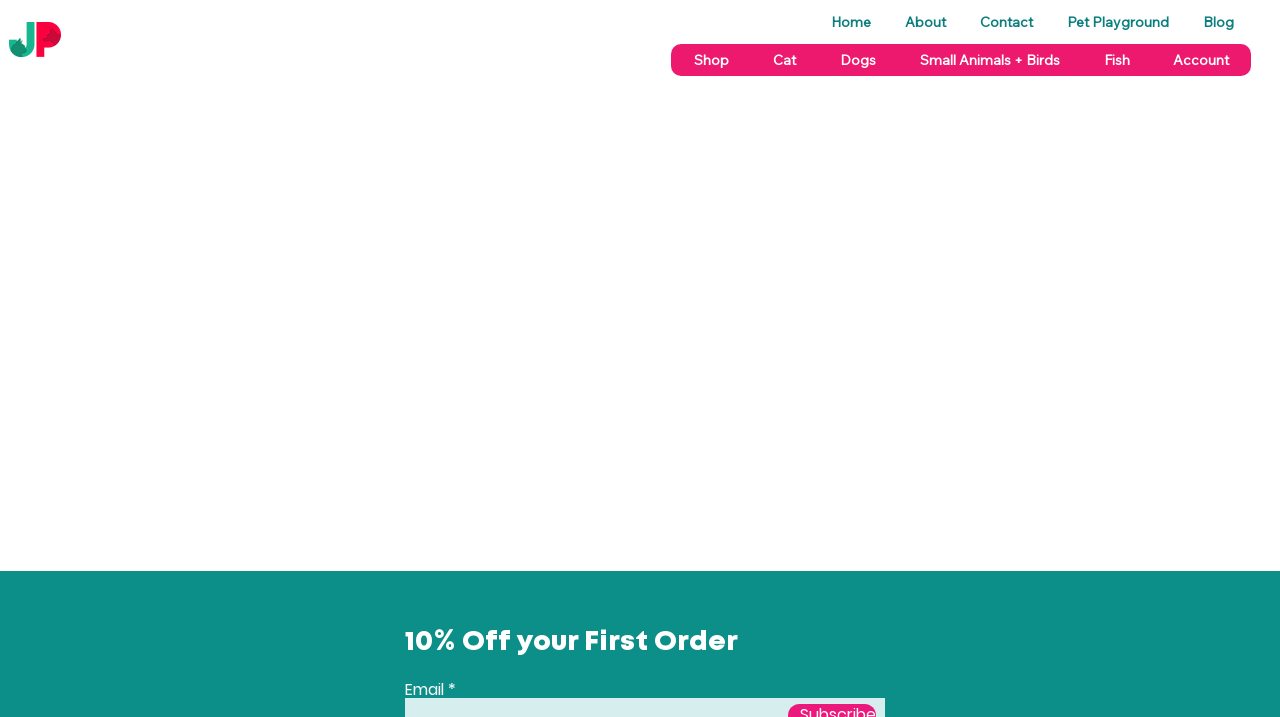Answer the following query concisely with a single word or phrase:
What is the purpose of the 'Email' field?

Subscription